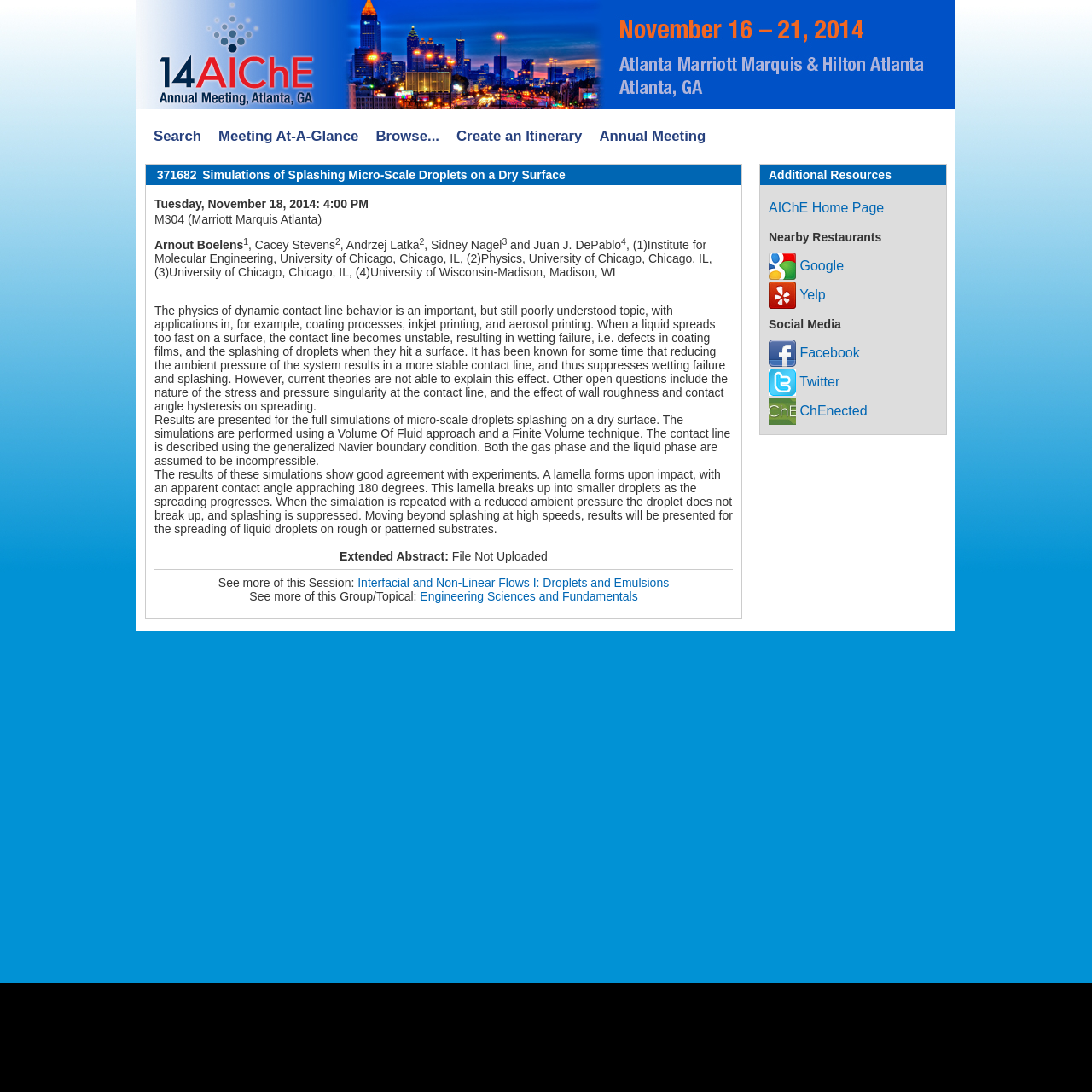Could you specify the bounding box coordinates for the clickable section to complete the following instruction: "Search for a keyword"?

[0.133, 0.112, 0.192, 0.138]